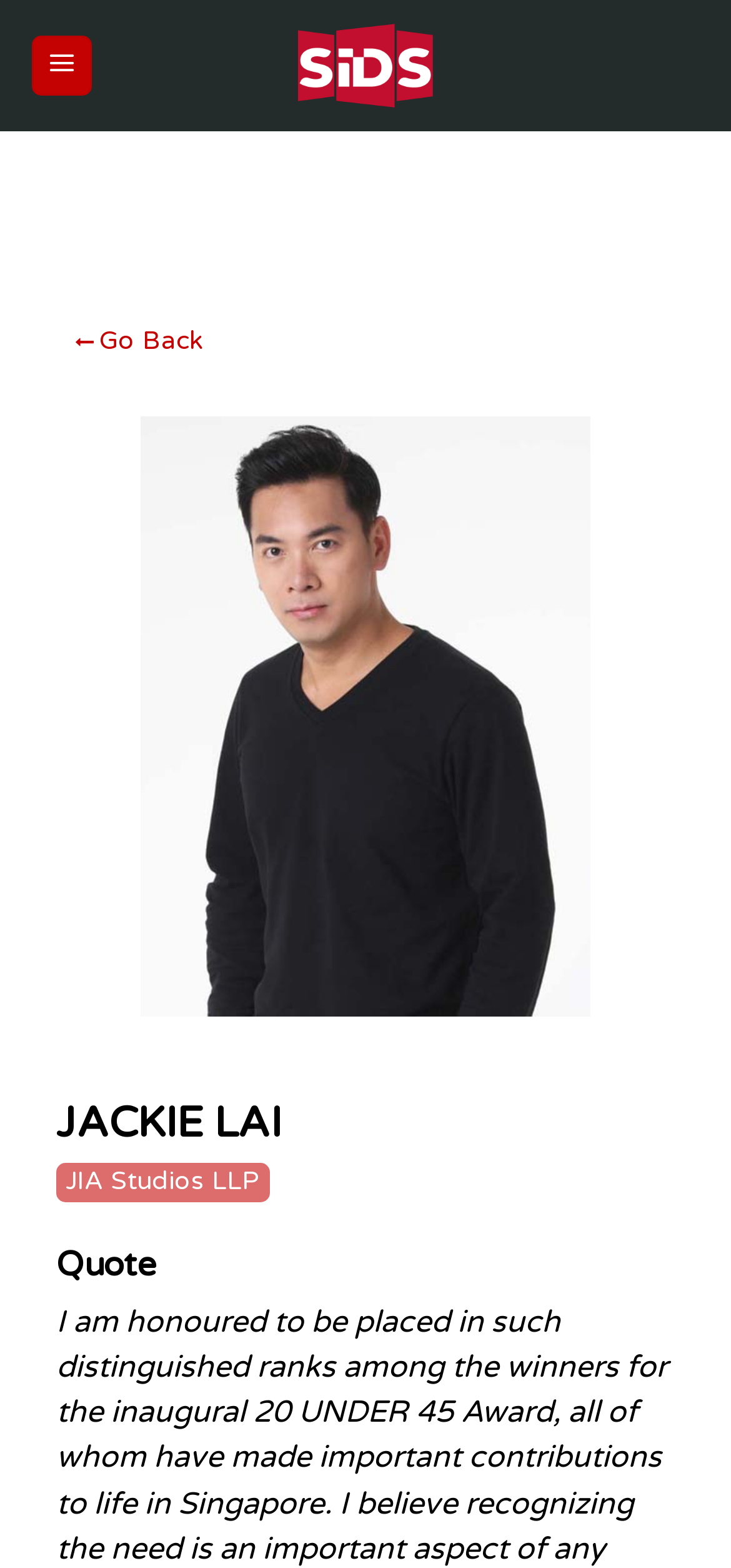Determine the bounding box for the UI element as described: "Go Back". The coordinates should be represented as four float numbers between 0 and 1, formatted as [left, top, right, bottom].

[0.077, 0.194, 0.303, 0.242]